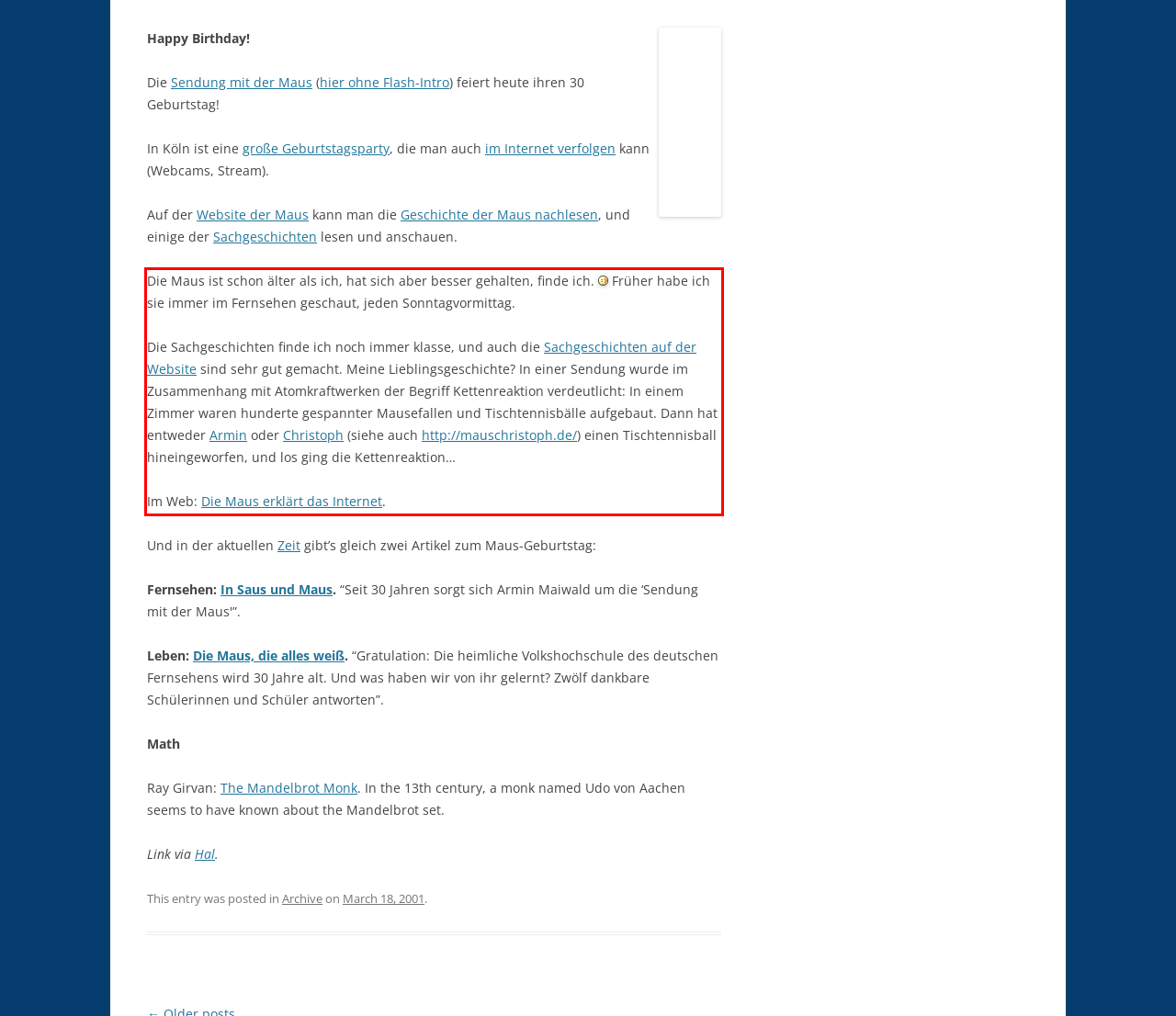Given a screenshot of a webpage, identify the red bounding box and perform OCR to recognize the text within that box.

Die Maus ist schon älter als ich, hat sich aber besser gehalten, finde ich. Früher habe ich sie immer im Fernsehen geschaut, jeden Sonntagvormittag. Die Sachgeschichten finde ich noch immer klasse, und auch die Sachgeschichten auf der Website sind sehr gut gemacht. Meine Lieblingsgeschichte? In einer Sendung wurde im Zusammenhang mit Atomkraftwerken der Begriff Kettenreaktion verdeutlicht: In einem Zimmer waren hunderte gespannter Mausefallen und Tischtennisbälle aufgebaut. Dann hat entweder Armin oder Christoph (siehe auch http://mauschristoph.de/) einen Tischtennisball hineingeworfen, und los ging die Kettenreaktion… Im Web: Die Maus erklärt das Internet.